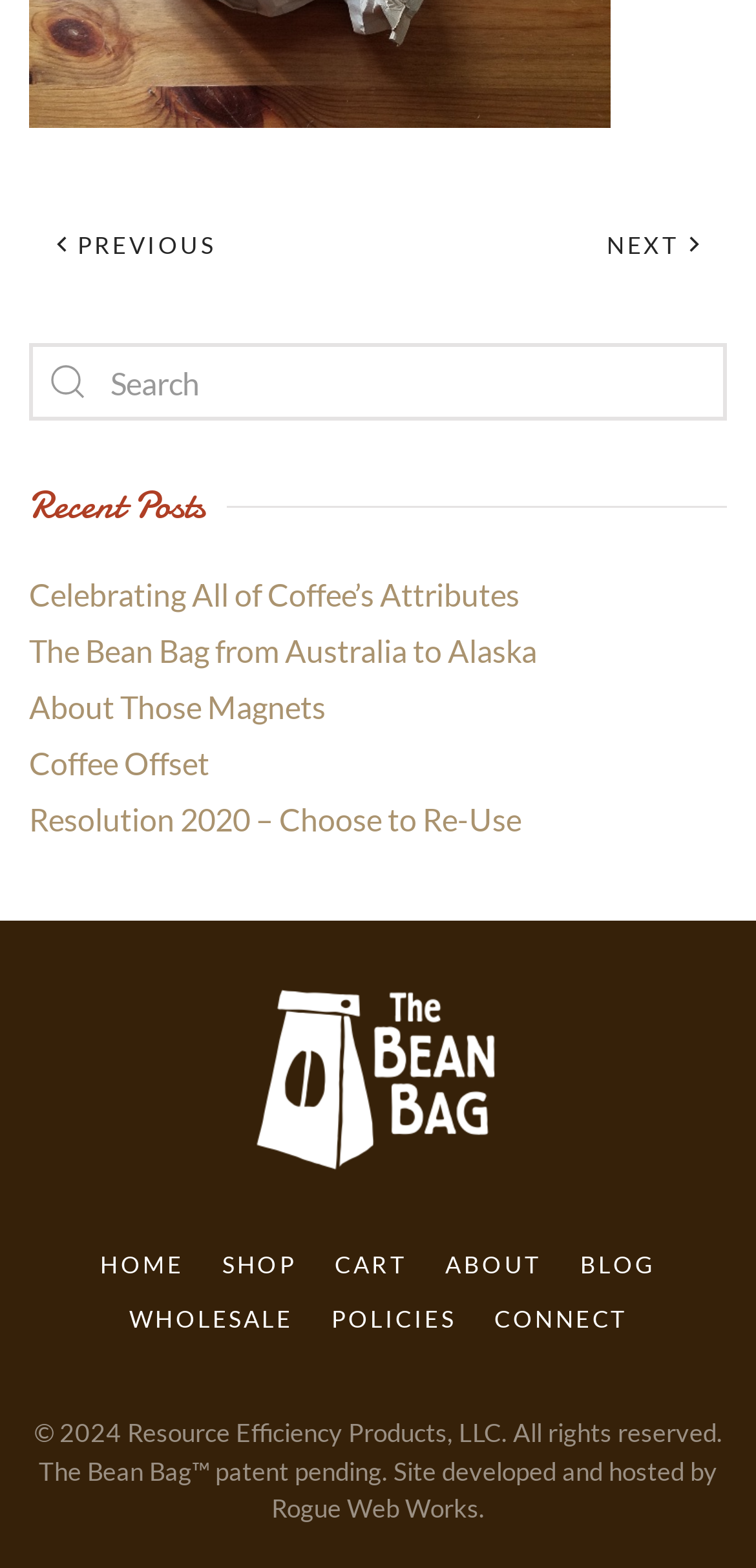Extract the bounding box of the UI element described as: "Rogue Web Works".

[0.359, 0.952, 0.633, 0.972]